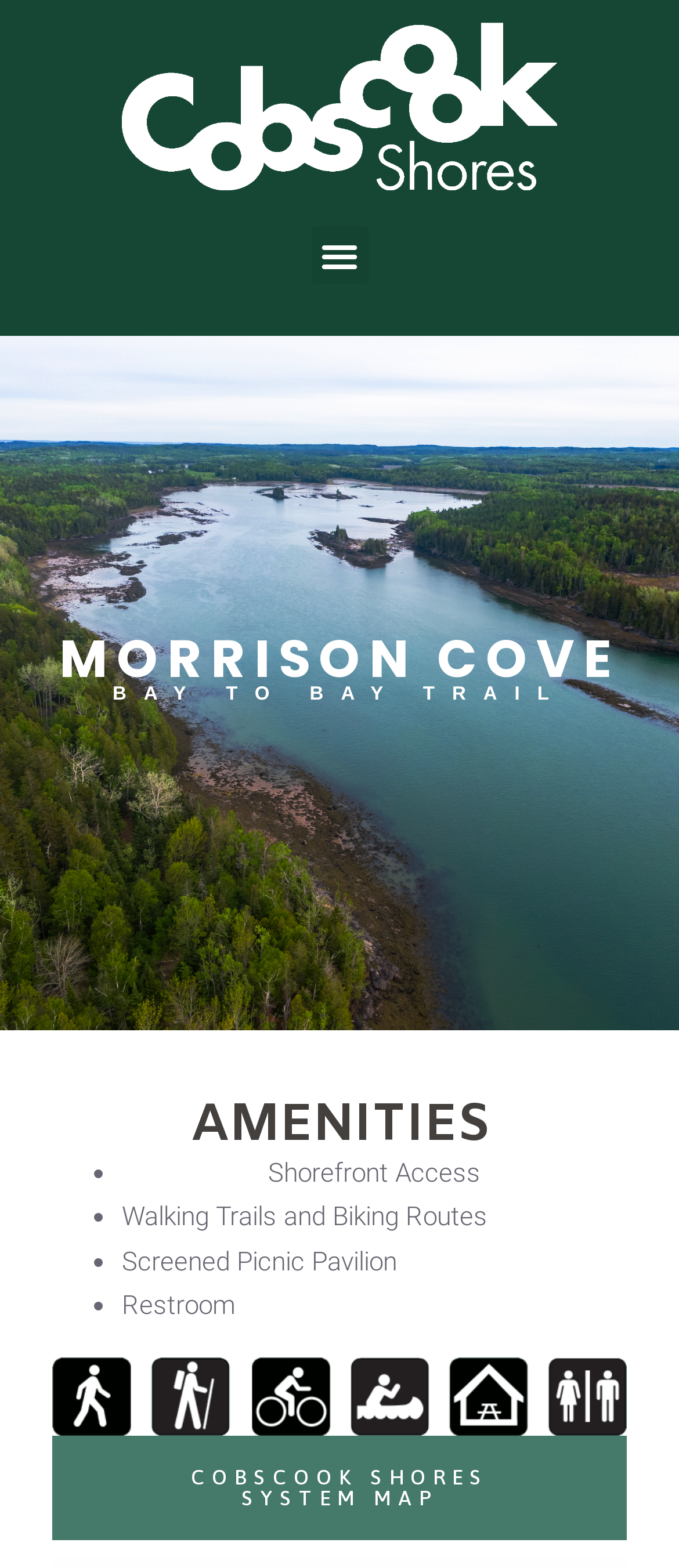Can you give a comprehensive explanation to the question given the content of the image?
How many amenities are listed?

The question asks for the number of amenities listed. By looking at the webpage, we can see that there are four list items: 'Shorefront Access', 'Walking Trails and Biking Routes', 'Screened Picnic Pavilion', and 'Restroom'. Therefore, the answer is 4.